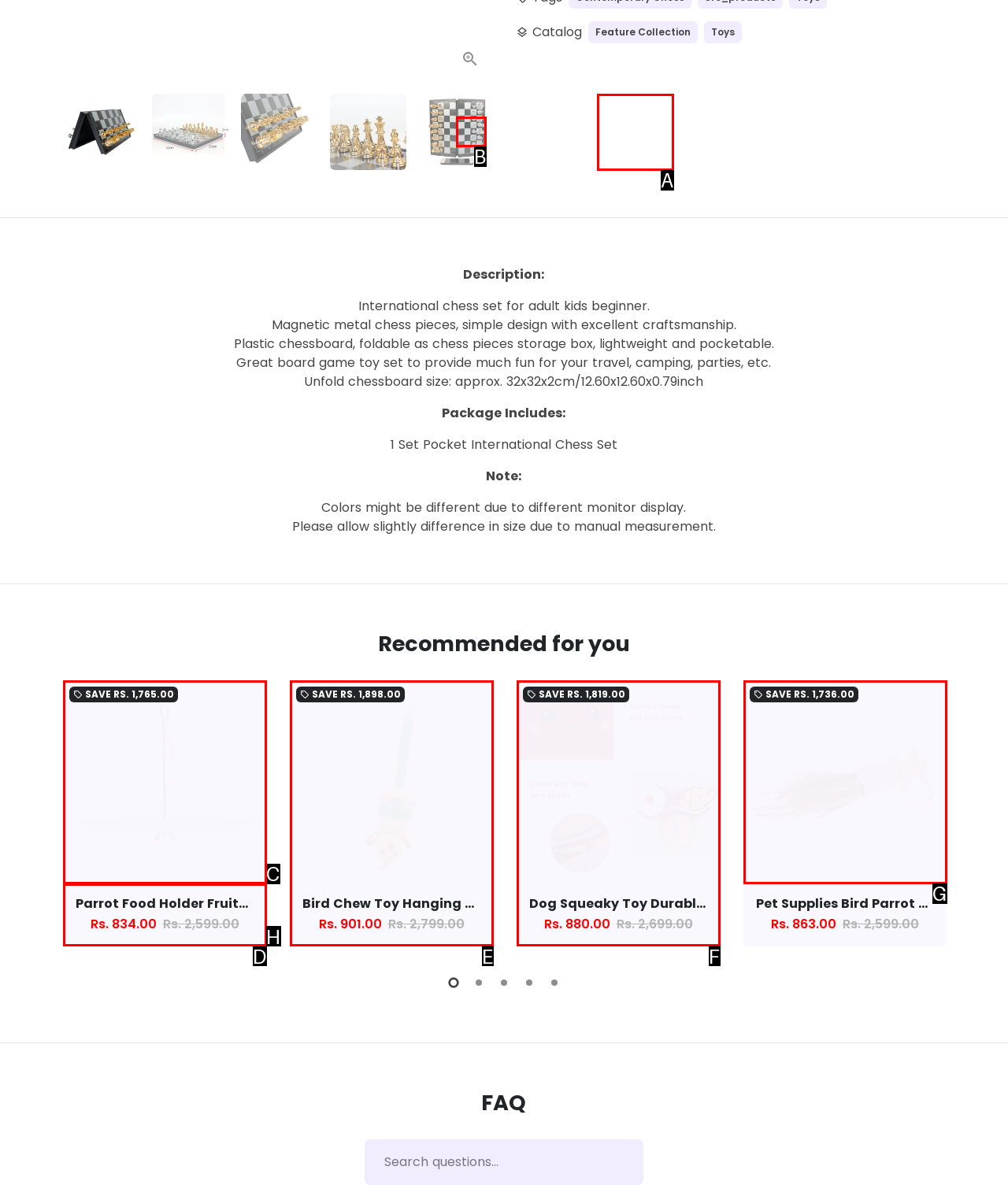Based on the description: parent_node: local_offer SAVE RS. 1,736.00, identify the matching lettered UI element.
Answer by indicating the letter from the choices.

G